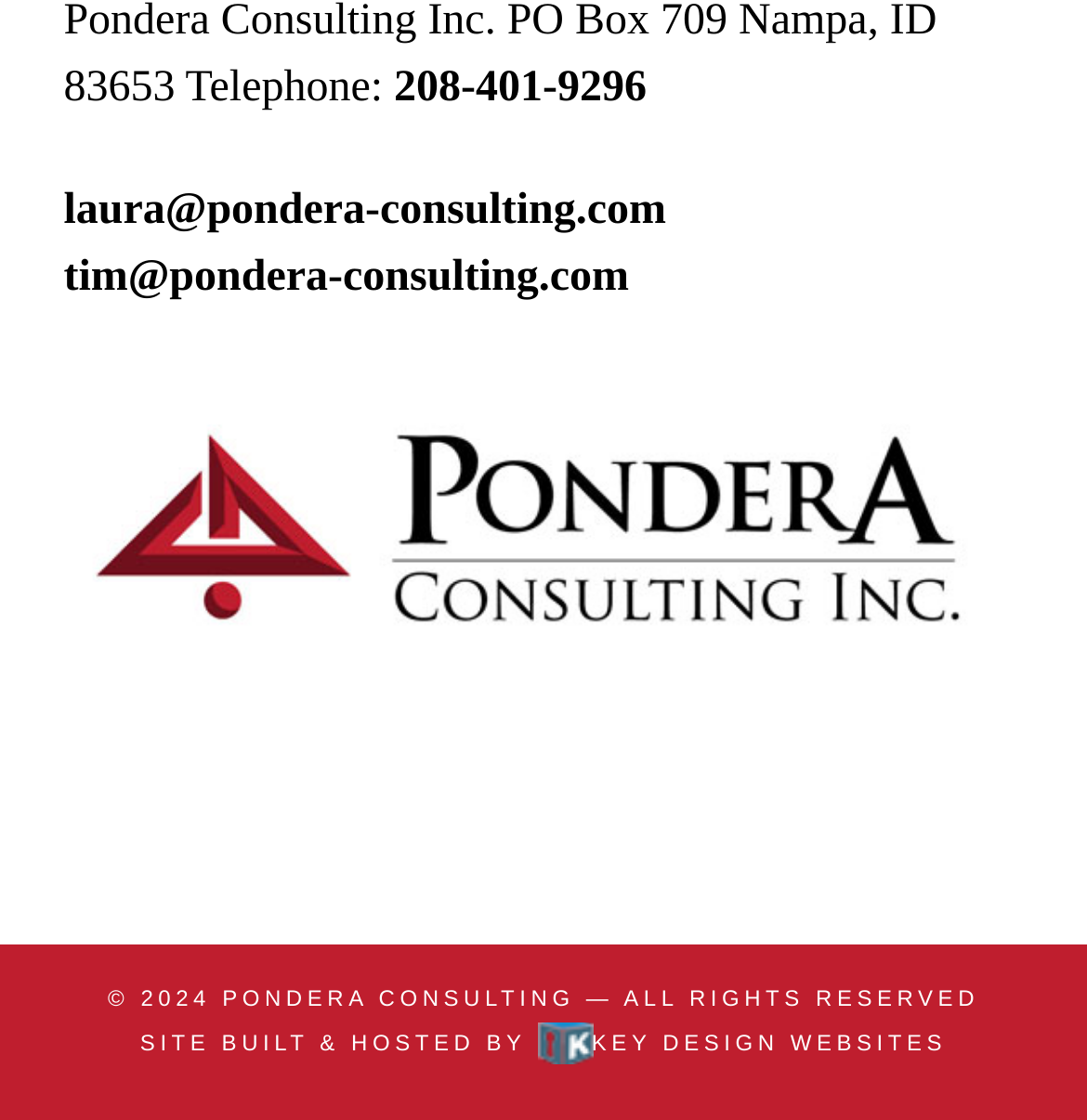Identify the bounding box of the HTML element described here: "PDF". Provide the coordinates as four float numbers between 0 and 1: [left, top, right, bottom].

None